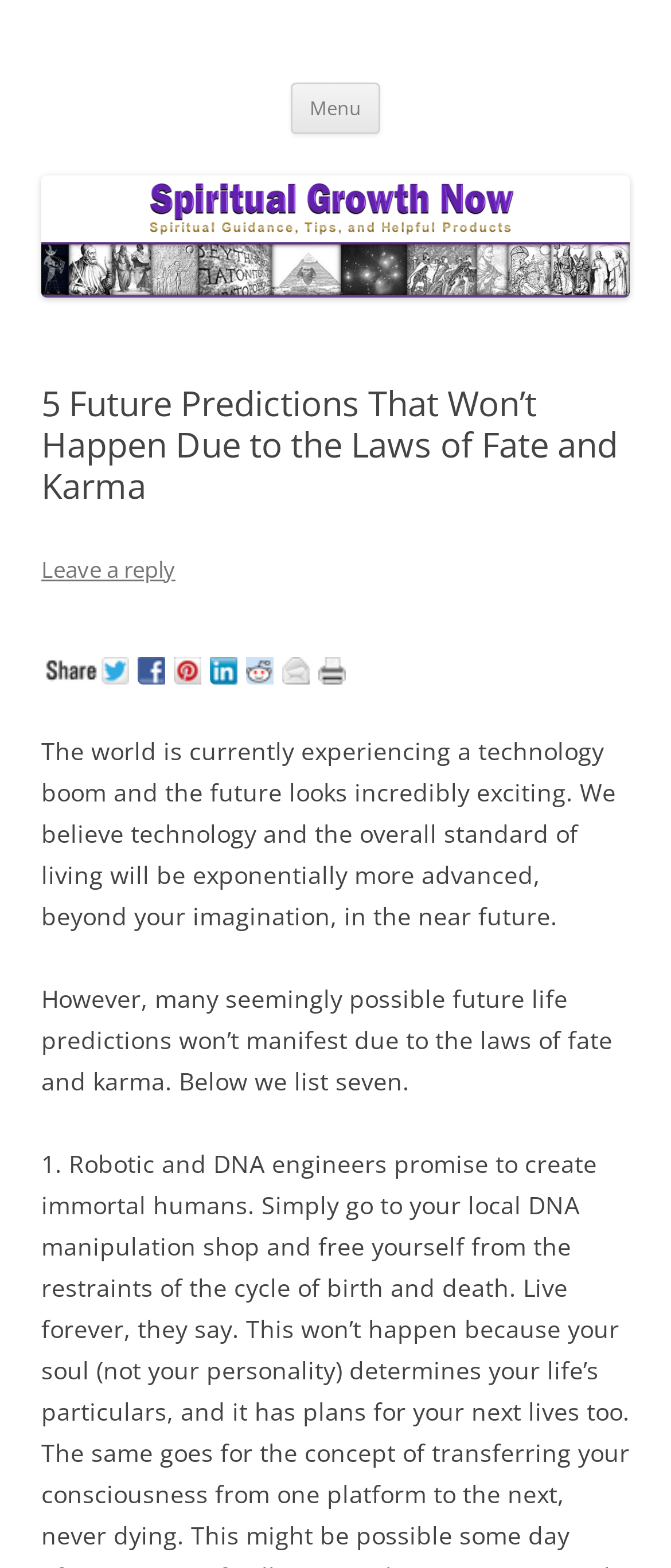Provide an in-depth caption for the elements present on the webpage.

The webpage is about spiritual growth and features an article titled "5 Future Predictions That Won’t Happen Due to the Laws of Fate and Karma". At the top, there is a heading with the website's name, "spiritualgrowthnow.com", which is also a link. Below it, there is another heading that reads "Spiritual Guidance, Tips, and Helpful Products". 

To the right of the headings, there is a button labeled "Menu" and a link that says "Skip to content". 

The main content of the webpage is an article that starts with a brief introduction, discussing the rapid advancement of technology and the potential for an exciting future. The introduction is followed by a paragraph that sets the tone for the rest of the article, which lists five future predictions that won't manifest due to the laws of fate and karma.

Above the article, there is a header section that contains the article's title, a "Leave a reply" link, and a "Share Button" image. Below the share button, there are social media links to Twitter, Facebook, Pinterest, Linkedin, Reddit, Email, and Print, each accompanied by an icon.

There is also an image of the website's logo, "spiritualgrowthnow.com", at the top left corner of the webpage.